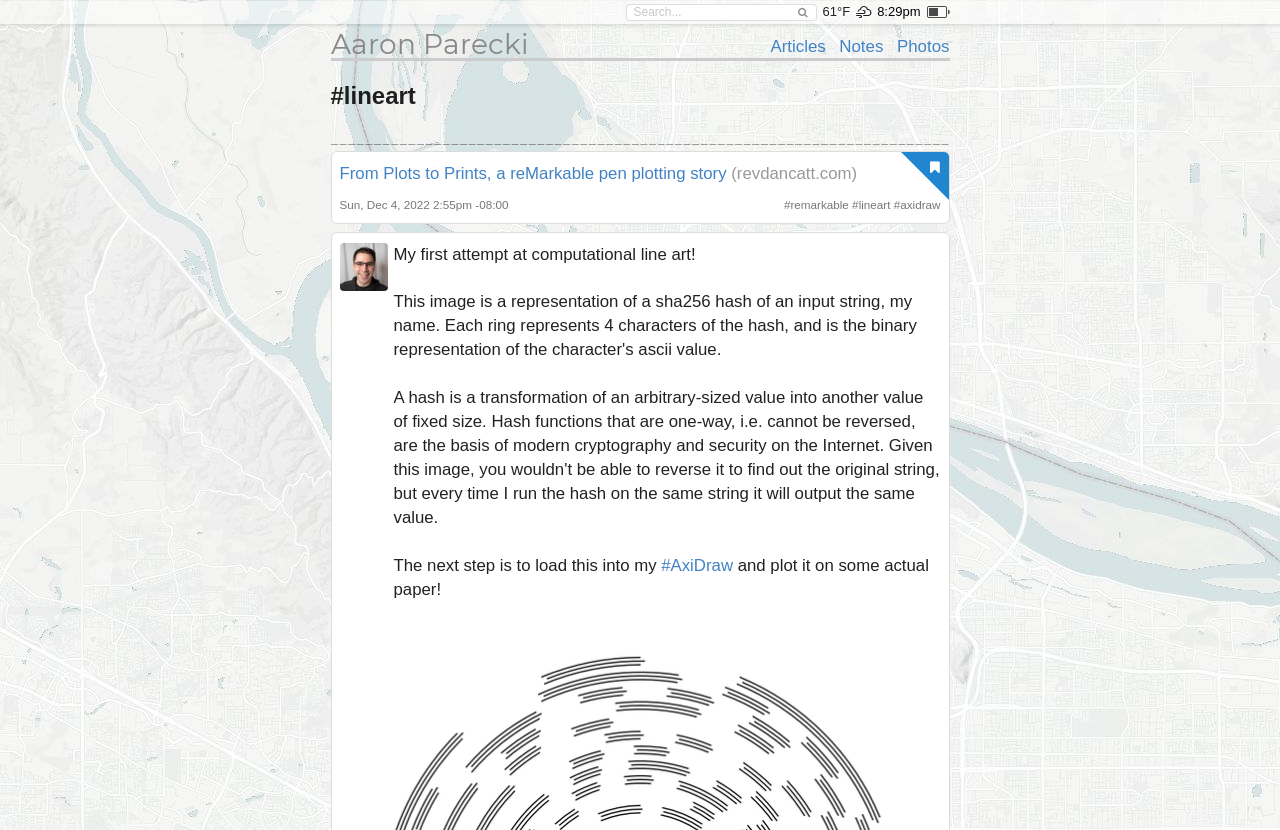Determine the bounding box coordinates of the clickable element to complete this instruction: "view Aaron Parecki's profile". Provide the coordinates in the format of four float numbers between 0 and 1, [left, top, right, bottom].

[0.258, 0.032, 0.413, 0.073]